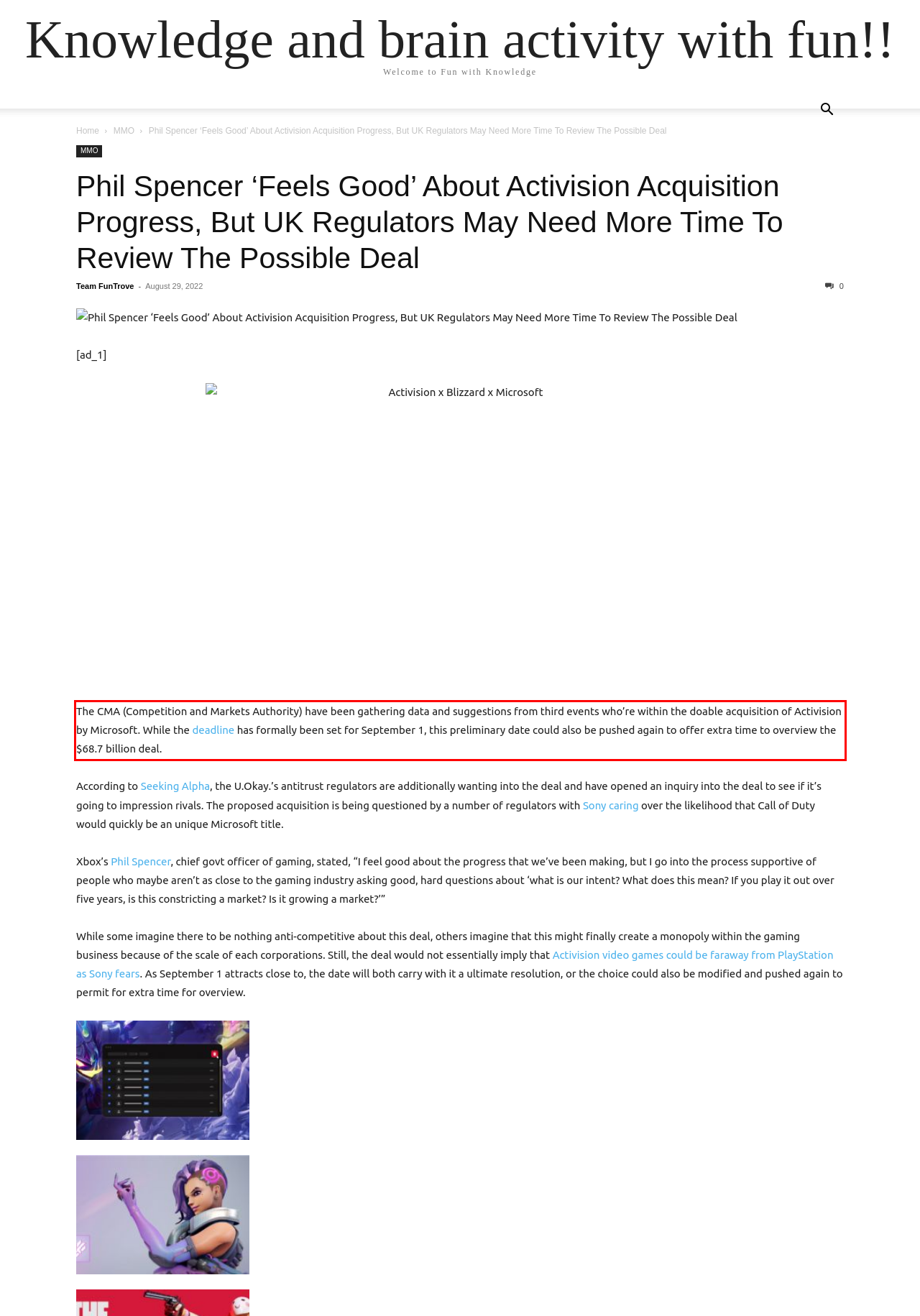Within the screenshot of the webpage, there is a red rectangle. Please recognize and generate the text content inside this red bounding box.

The CMA (Competition and Markets Authority) have been gathering data and suggestions from third events who’re within the doable acquisition of Activision by Microsoft. While the deadline has formally been set for September 1, this preliminary date could also be pushed again to offer extra time to overview the $68.7 billion deal.